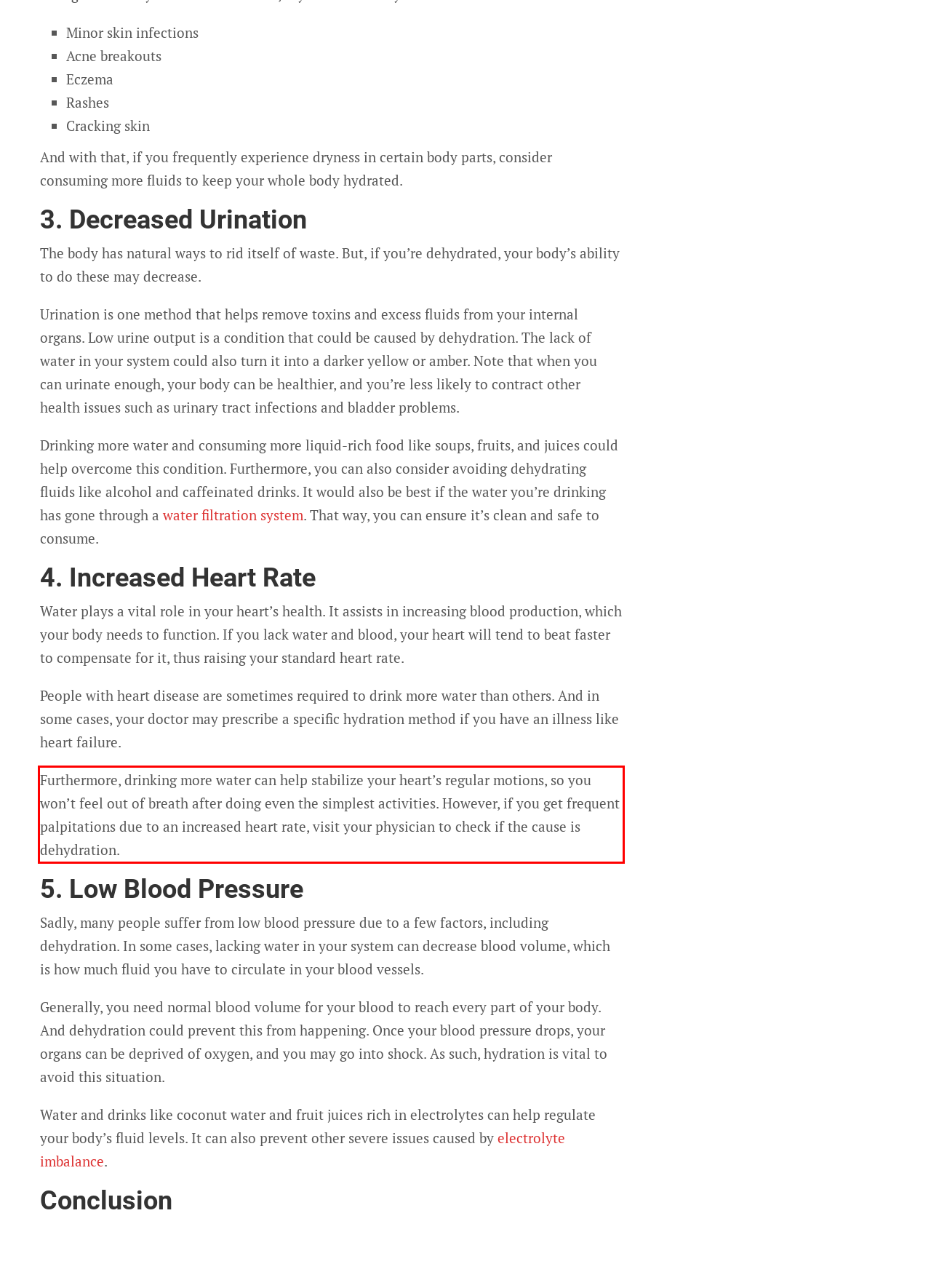Please look at the webpage screenshot and extract the text enclosed by the red bounding box.

Furthermore, drinking more water can help stabilize your heart’s regular motions, so you won’t feel out of breath after doing even the simplest activities. However, if you get frequent palpitations due to an increased heart rate, visit your physician to check if the cause is dehydration.